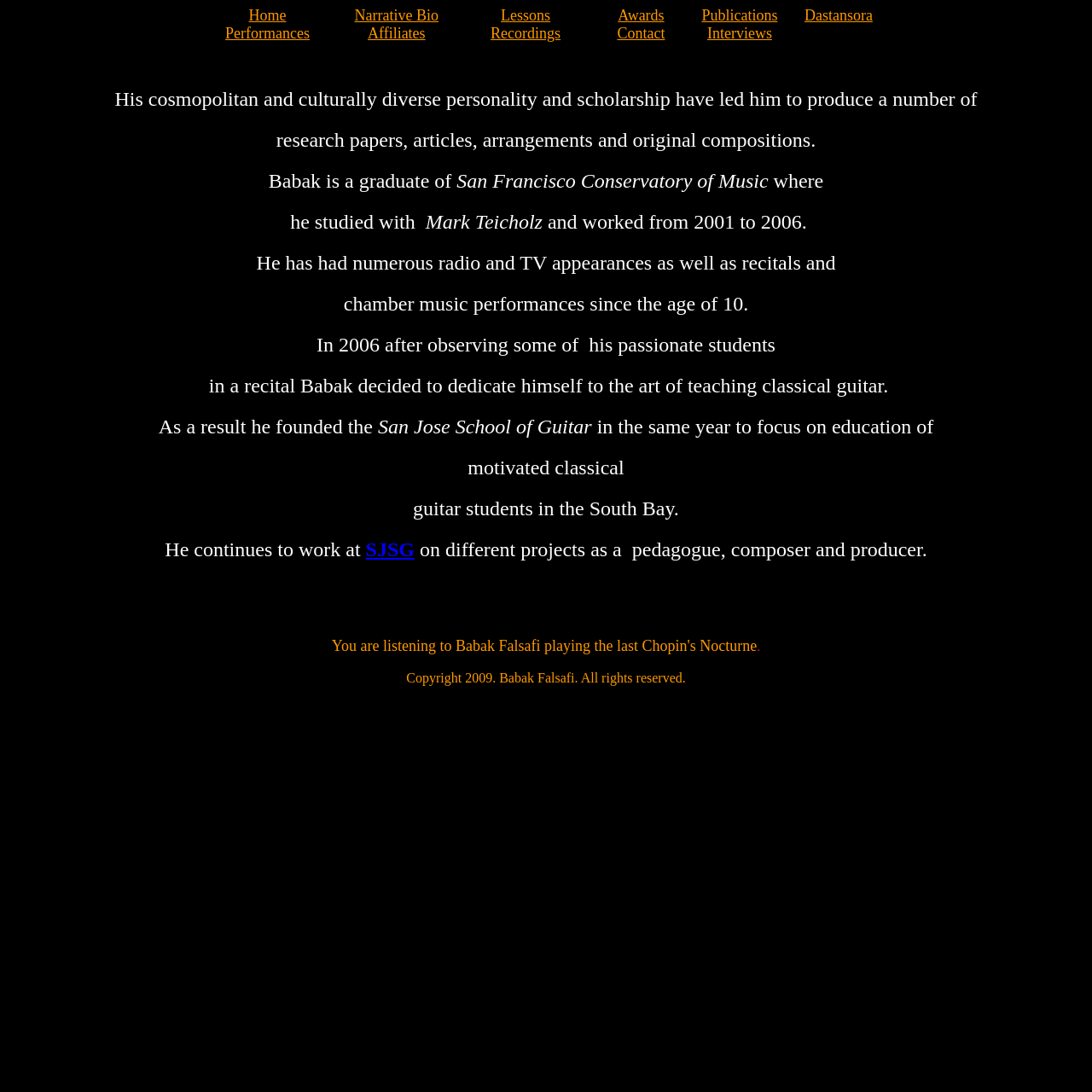Please locate the bounding box coordinates of the element that needs to be clicked to achieve the following instruction: "Go to Lessons". The coordinates should be four float numbers between 0 and 1, i.e., [left, top, right, bottom].

[0.459, 0.008, 0.504, 0.021]